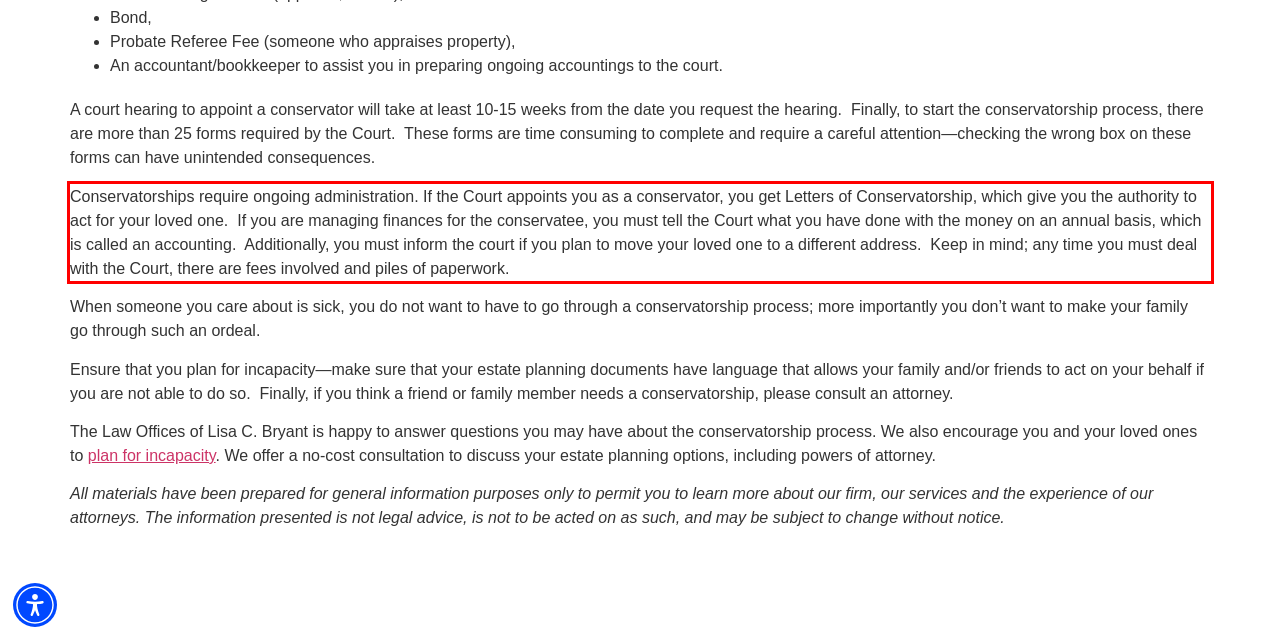Examine the webpage screenshot and use OCR to recognize and output the text within the red bounding box.

Conservatorships require ongoing administration. If the Court appoints you as a conservator, you get Letters of Conservatorship, which give you the authority to act for your loved one. If you are managing finances for the conservatee, you must tell the Court what you have done with the money on an annual basis, which is called an accounting. Additionally, you must inform the court if you plan to move your loved one to a different address. Keep in mind; any time you must deal with the Court, there are fees involved and piles of paperwork.